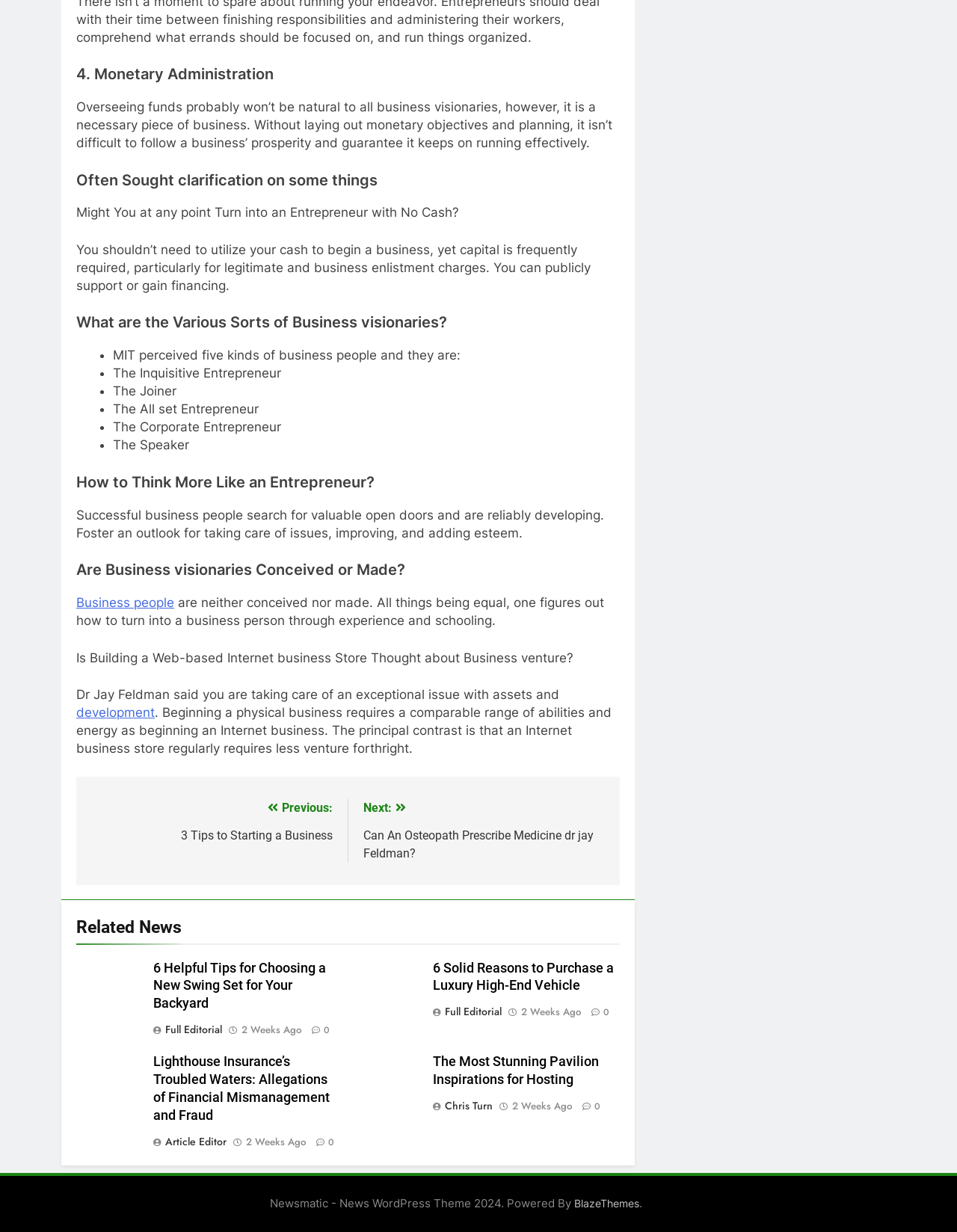Identify the bounding box coordinates of the clickable region required to complete the instruction: "View 'Lighthouse Insurance’s Troubled Waters: Allegations of Financial Mismanagement and Fraud' article". The coordinates should be given as four float numbers within the range of 0 and 1, i.e., [left, top, right, bottom].

[0.16, 0.855, 0.356, 0.913]